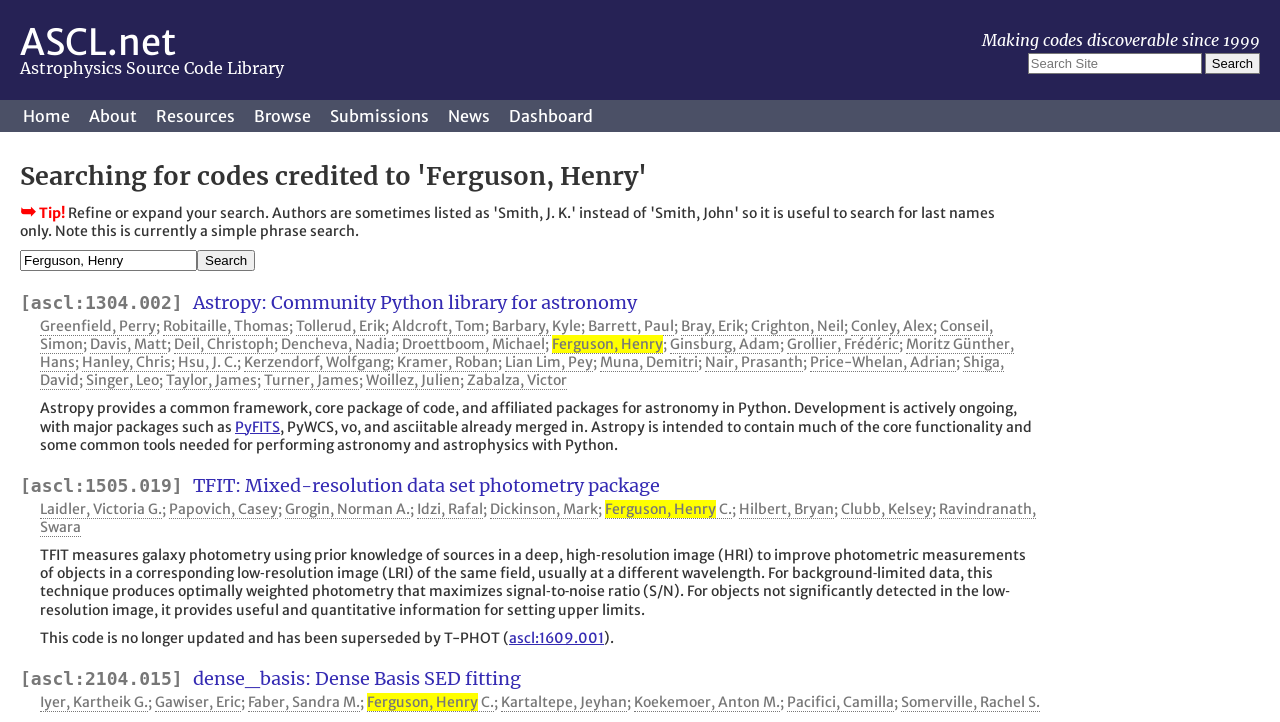How many authors are listed for the search result?
Based on the image, give a concise answer in the form of a single word or short phrase.

15